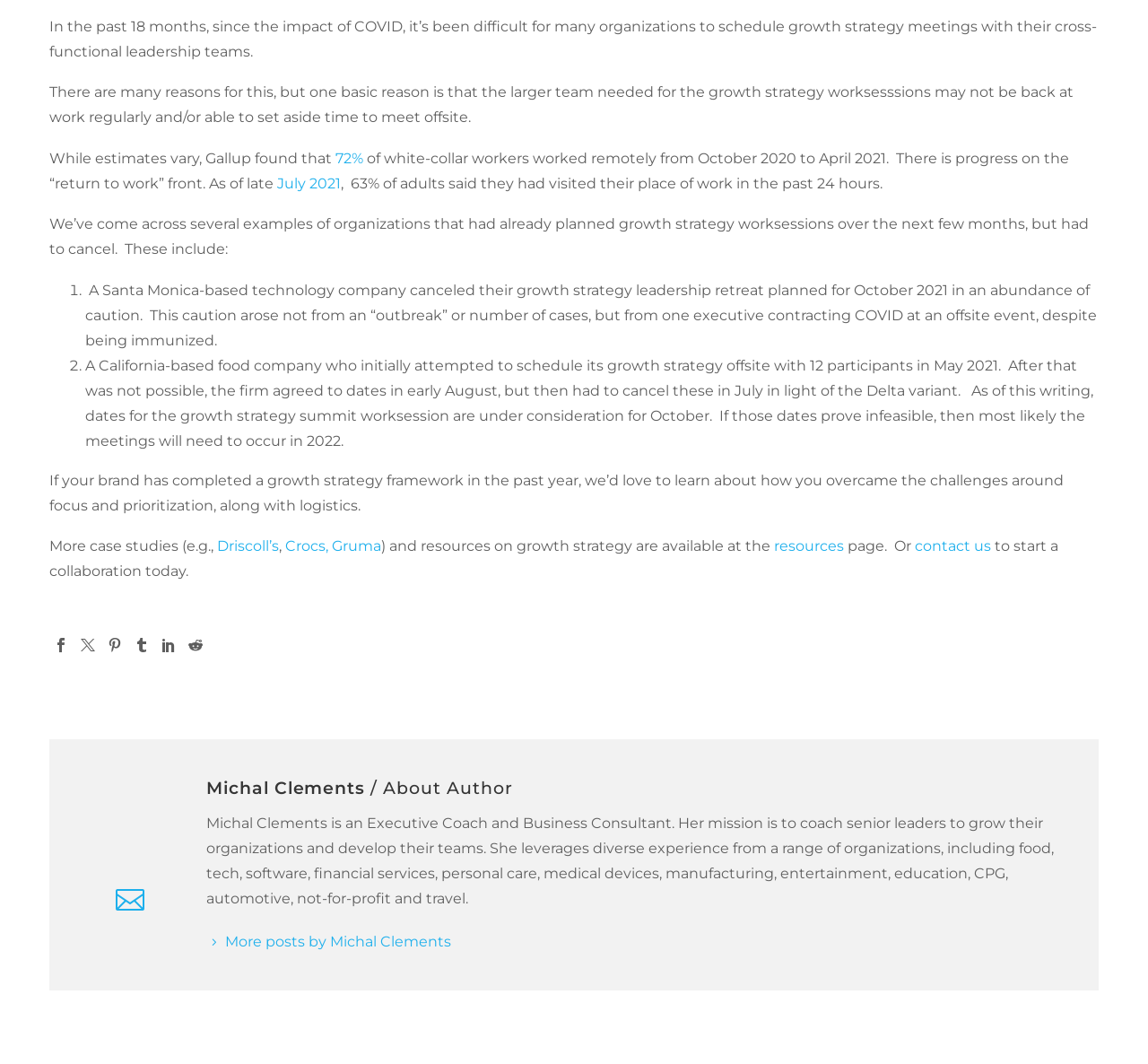Extract the bounding box coordinates for the described element: "More posts by Michal Clements". The coordinates should be represented as four float numbers between 0 and 1: [left, top, right, bottom].

[0.18, 0.877, 0.393, 0.893]